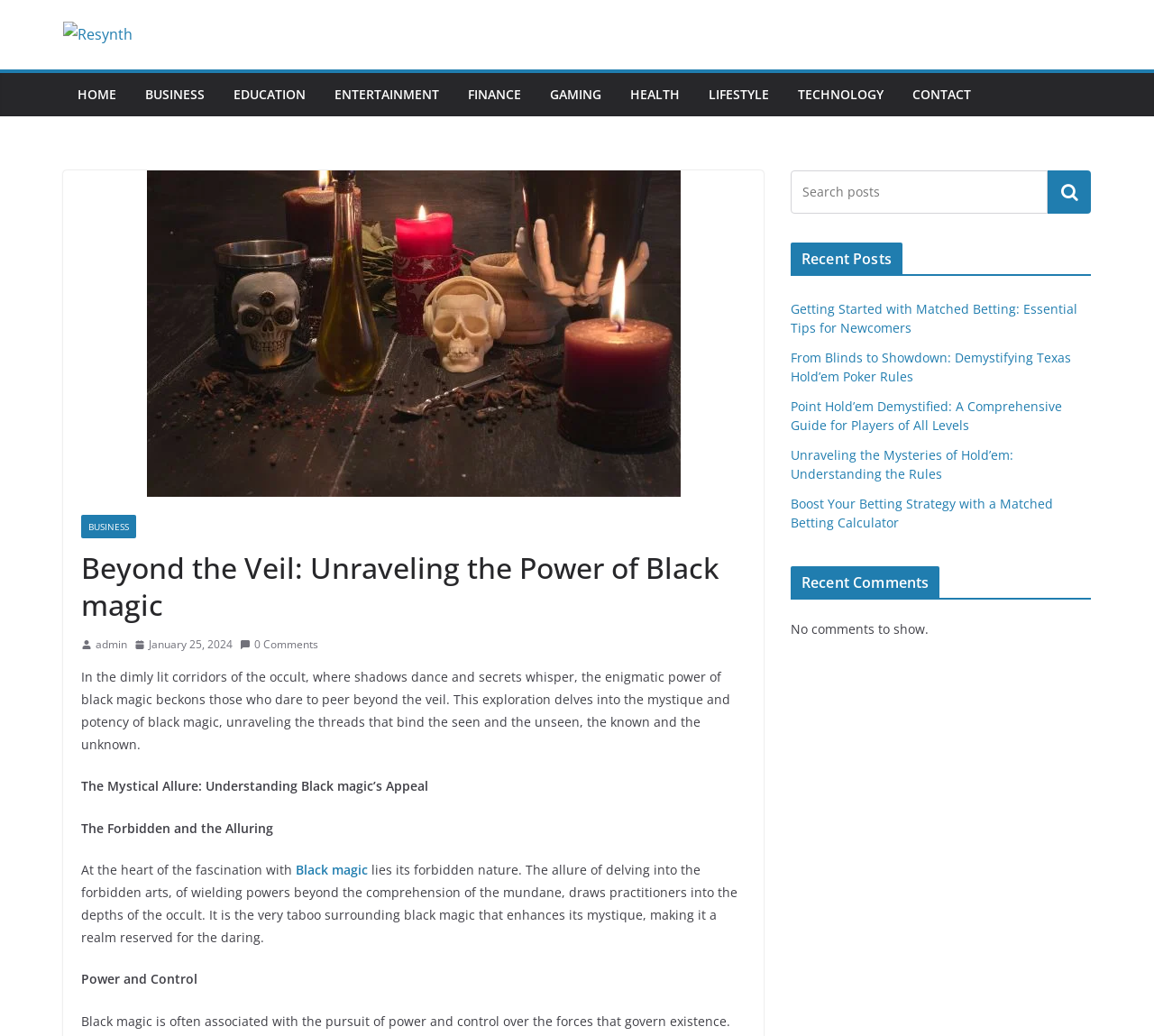Please determine the bounding box coordinates of the element's region to click for the following instruction: "Search for something".

[0.908, 0.164, 0.945, 0.206]